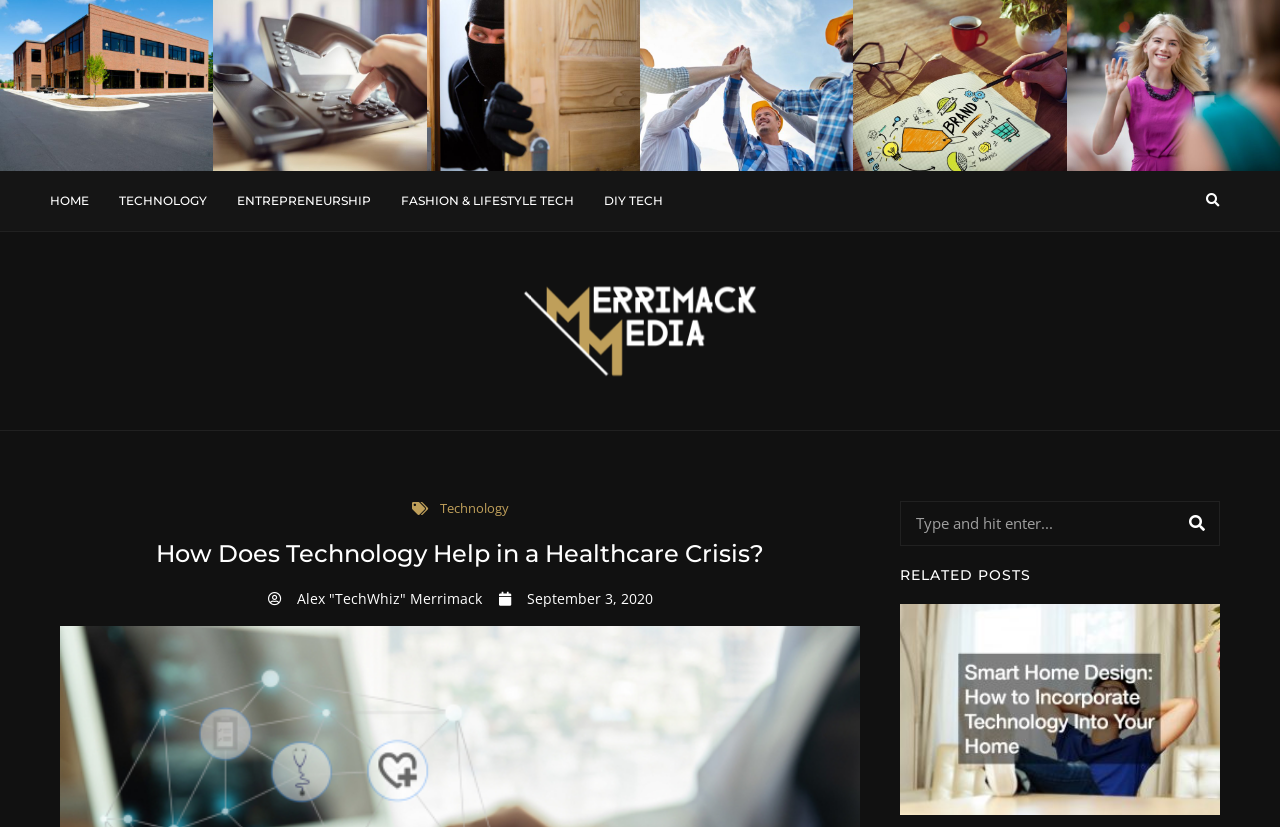Can you find the bounding box coordinates for the element to click on to achieve the instruction: "Click on the article about commercial building"?

[0.0, 0.0, 0.167, 0.206]